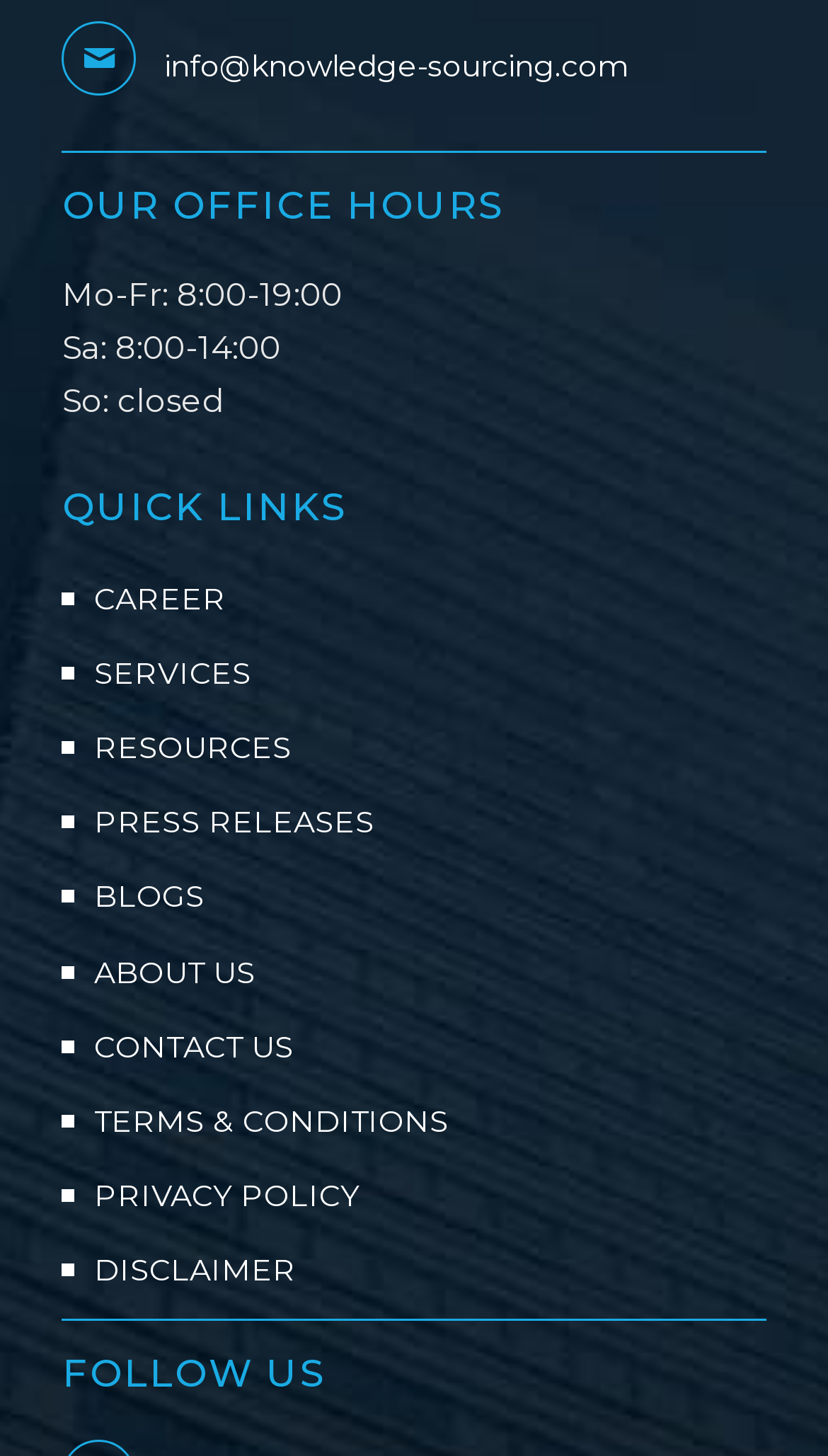Determine the bounding box coordinates of the region to click in order to accomplish the following instruction: "Go to career page". Provide the coordinates as four float numbers between 0 and 1, specifically [left, top, right, bottom].

[0.113, 0.398, 0.272, 0.424]